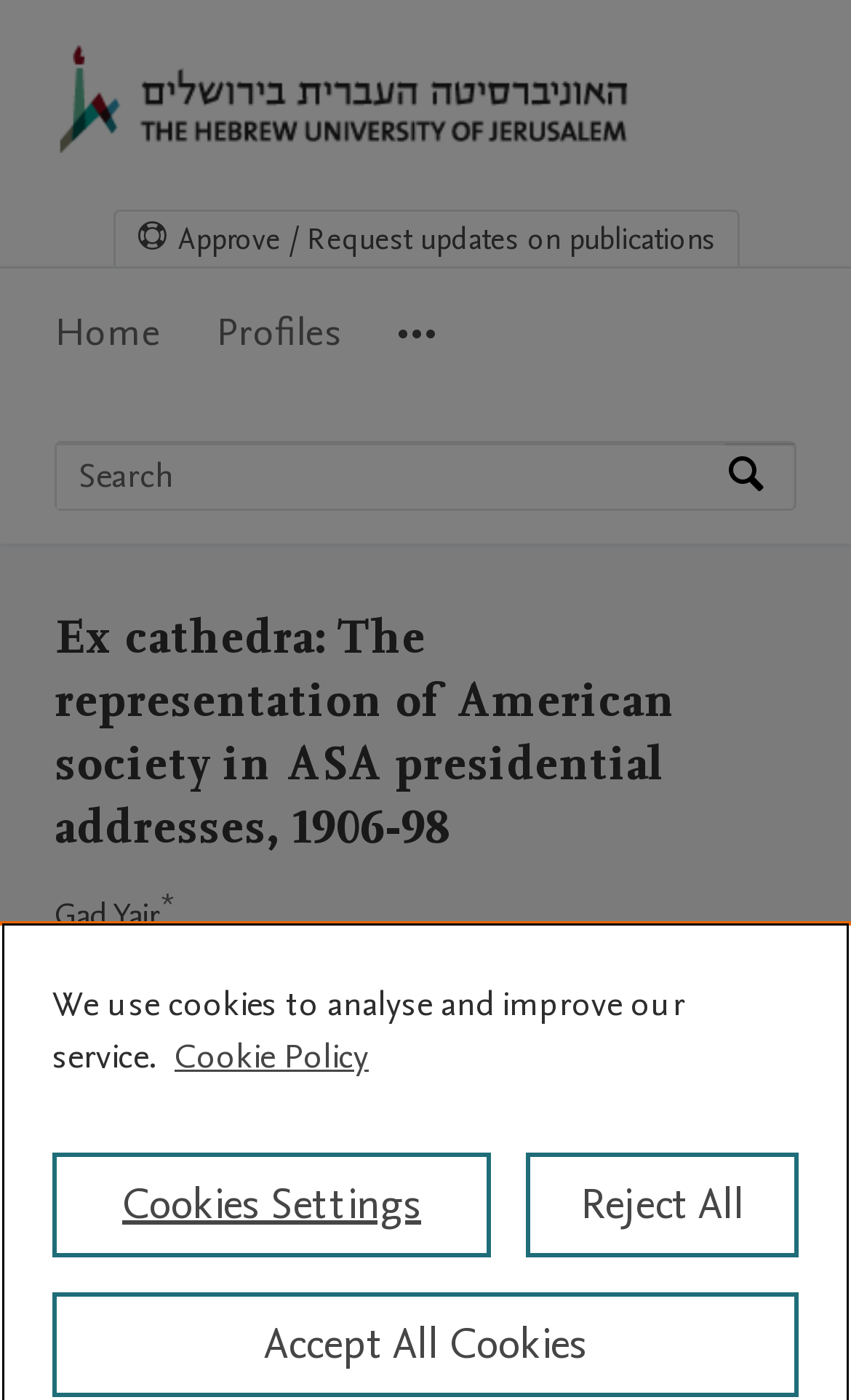Please provide the bounding box coordinate of the region that matches the element description: Cookies Settings. Coordinates should be in the format (top-left x, top-left y, bottom-right x, bottom-right y) and all values should be between 0 and 1.

[0.062, 0.823, 0.577, 0.898]